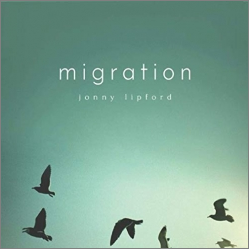What is symbolized by the silhouetted birds?
Can you provide a detailed and comprehensive answer to the question?

According to the caption, the silhouetted birds in the image symbolize 'themes of freedom and movement', suggesting that the birds are meant to represent a sense of liberation and migration.